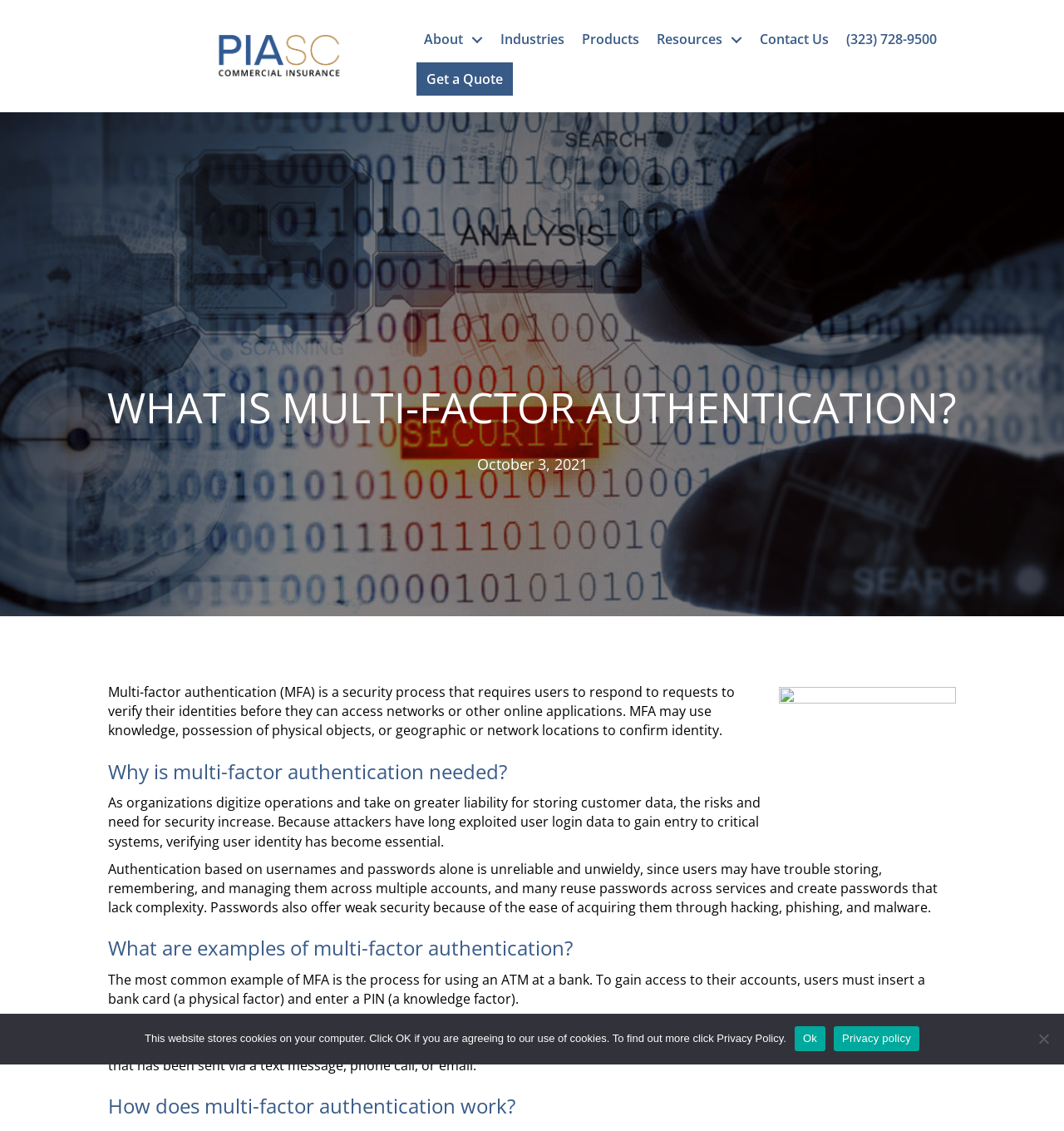Generate an in-depth caption that captures all aspects of the webpage.

The webpage is about multi-factor authentication (MFA), a security process that requires users to verify their identities before accessing networks or online applications. At the top left of the page, there is a logo of PIASC, and next to it, a navigation menu with links to "About", "Industries", "Products", "Resources", "Contact Us", and "Get a Quote". 

Below the navigation menu, there is a heading "WHAT IS MULTI-FACTOR AUTHENTICATION?" followed by a paragraph explaining what MFA is. The paragraph is positioned in the middle of the page, spanning from the left to the right. 

Underneath the explanation, there is a date "October 3, 2021" displayed. 

The page then continues with a series of headings and paragraphs discussing the need for MFA, examples of MFA, and how MFA works. The headings are "Why is multi-factor authentication needed?", "What are examples of multi-factor authentication?", and "How does multi-factor authentication work?". The paragraphs are positioned below each heading, spanning from the left to the right of the page. 

At the bottom of the page, there is a cookie notice dialog with a message explaining the use of cookies on the website. The dialog has two links, "Ok" and "Privacy Policy", and a "No" button at the bottom right corner.